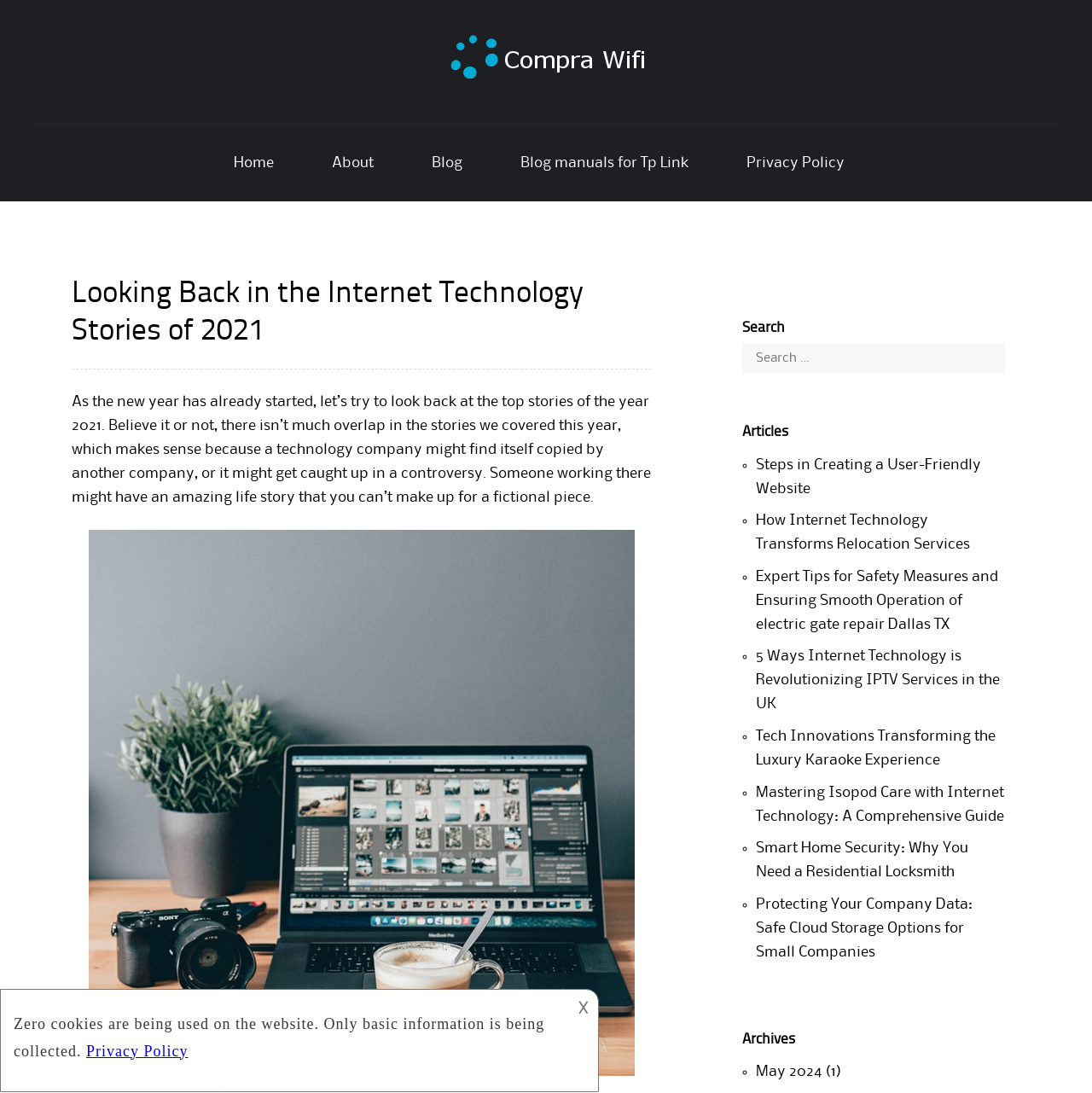Determine the bounding box coordinates of the clickable element to achieve the following action: 'Read about creating a user-friendly website'. Provide the coordinates as four float values between 0 and 1, formatted as [left, top, right, bottom].

[0.692, 0.419, 0.899, 0.453]